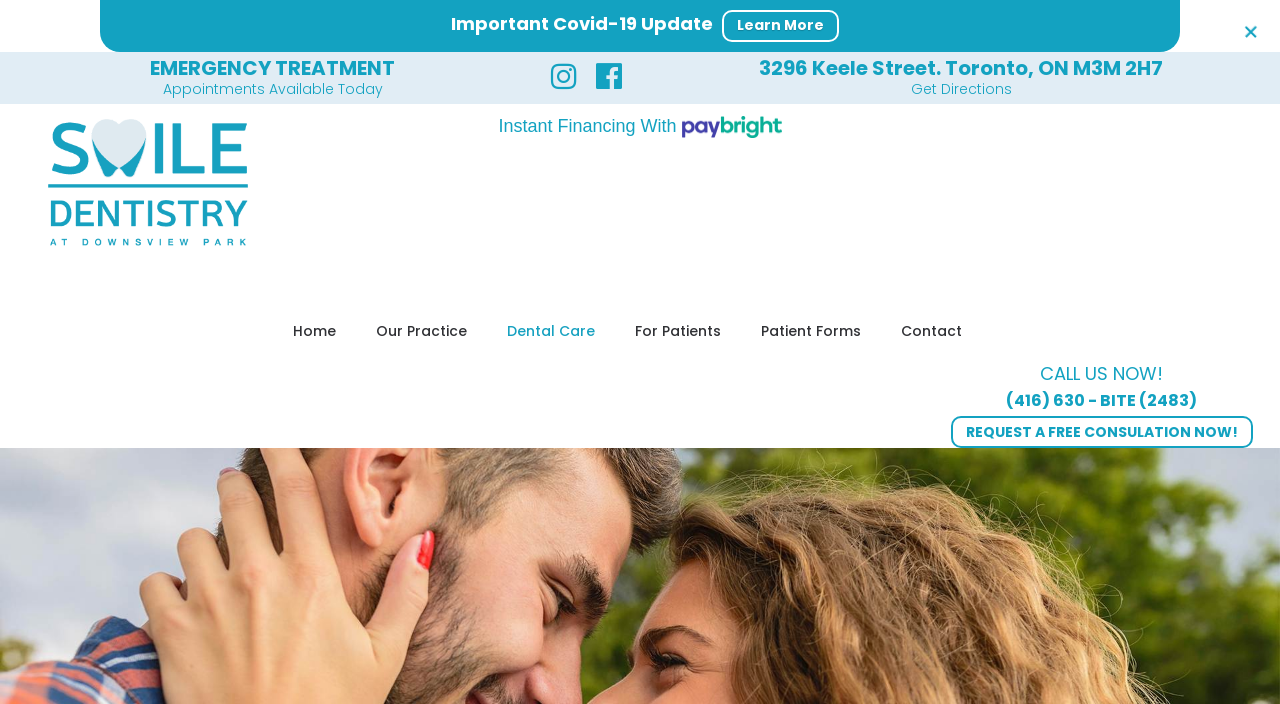Respond with a single word or phrase to the following question:
What is the address of Smile Dentistry At Downsview Park?

3296 Keele Street. Toronto, ON M3M 2H7